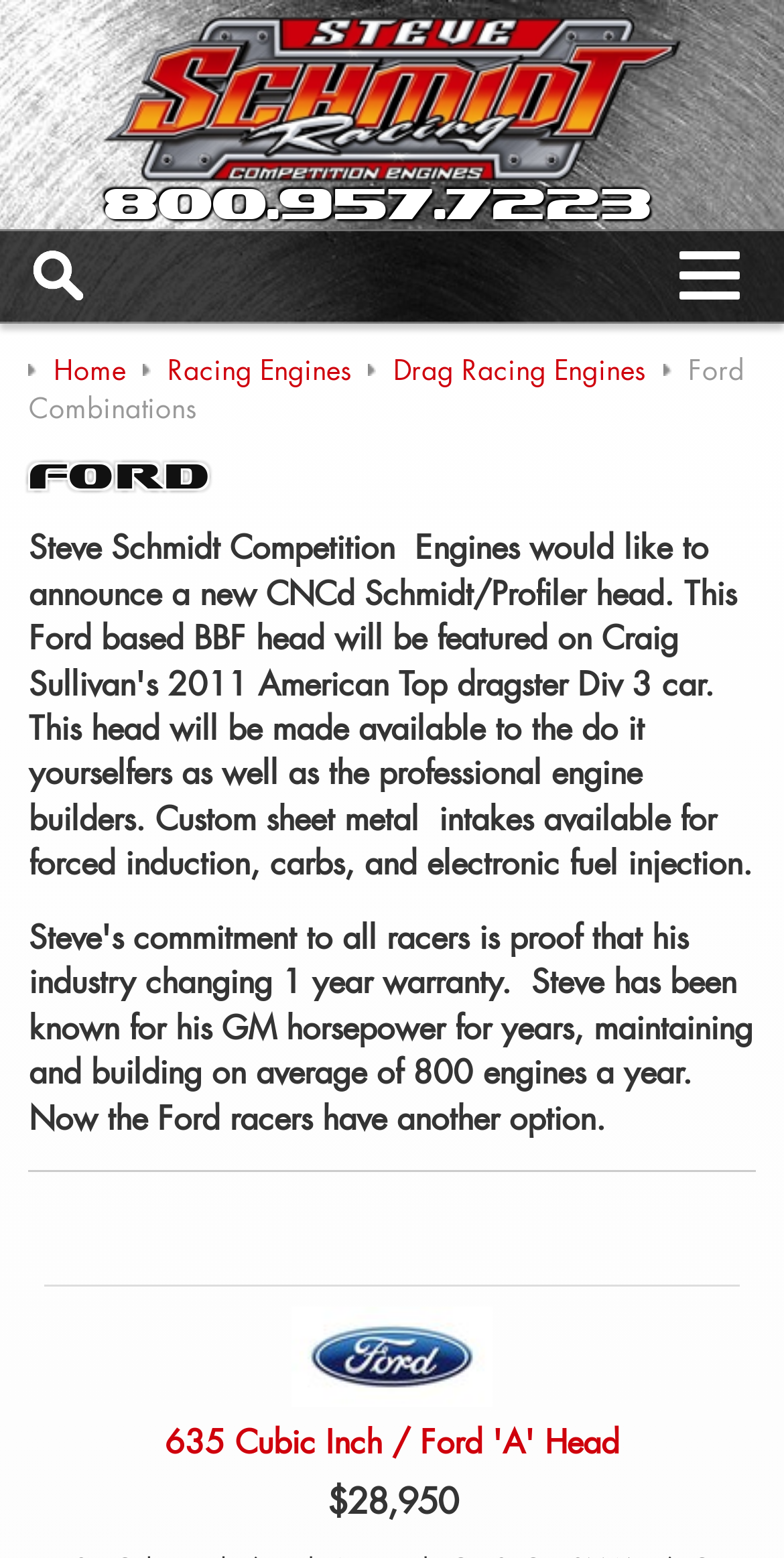Based on the element description: "Racing Engines", identify the UI element and provide its bounding box coordinates. Use four float numbers between 0 and 1, [left, top, right, bottom].

[0.213, 0.226, 0.449, 0.249]